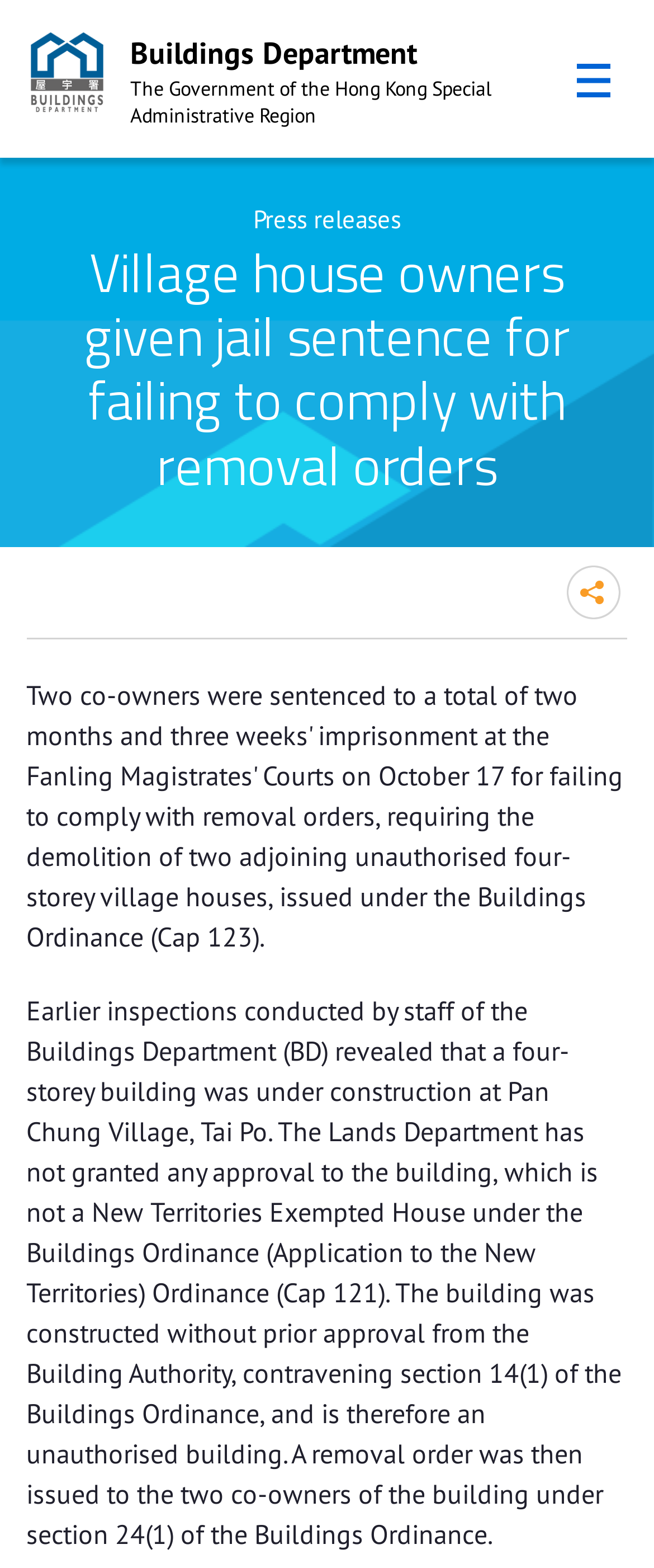Please provide the bounding box coordinates for the UI element as described: "Mobile Menu". The coordinates must be four floats between 0 and 1, represented as [left, top, right, bottom].

[0.857, 0.03, 0.96, 0.073]